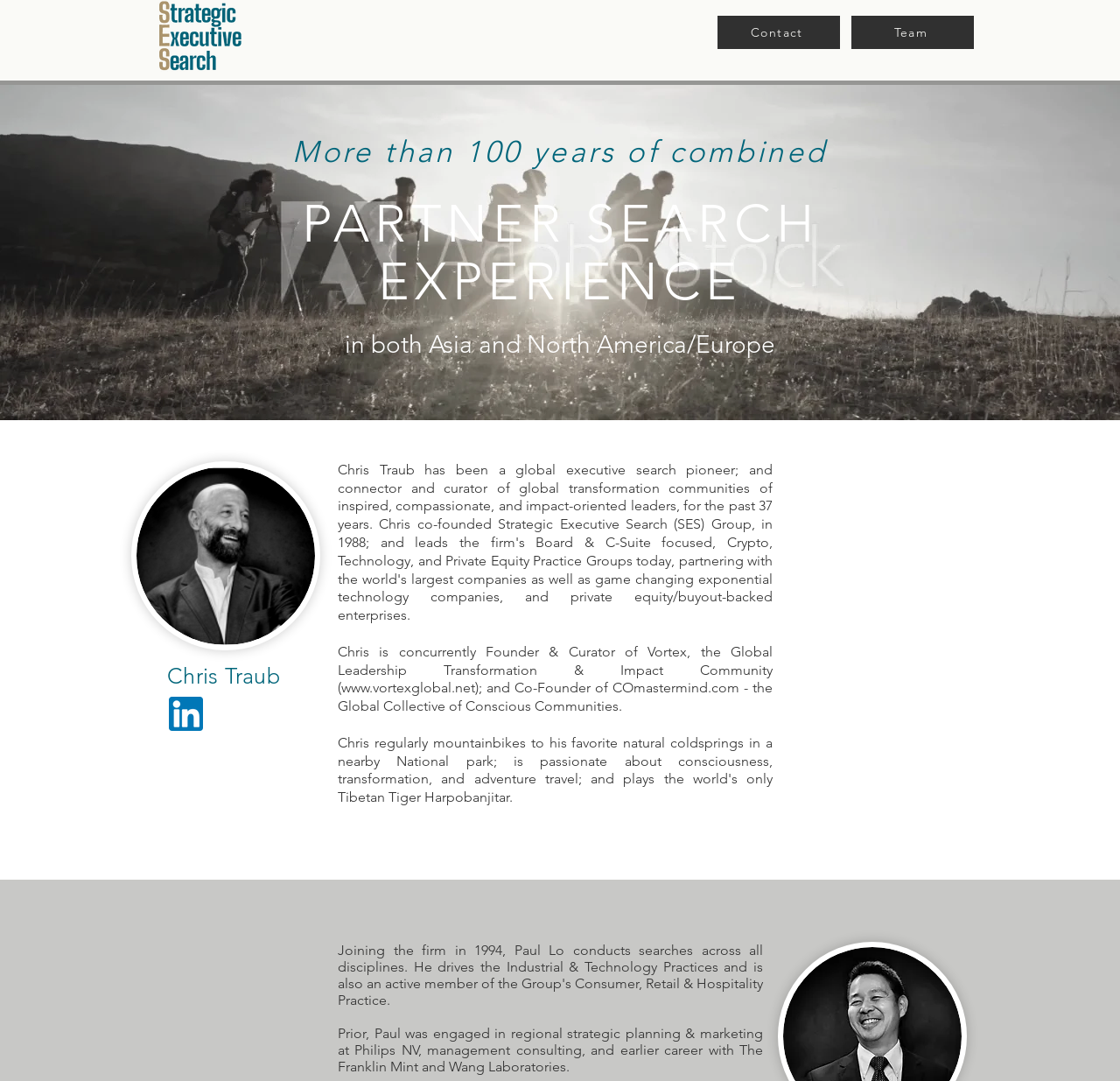How many years of combined experience do the team members have?
Please provide a full and detailed response to the question.

The webpage mentions 'More than 100 years of combined' in the heading, indicating that the team members have more than 100 years of combined experience.